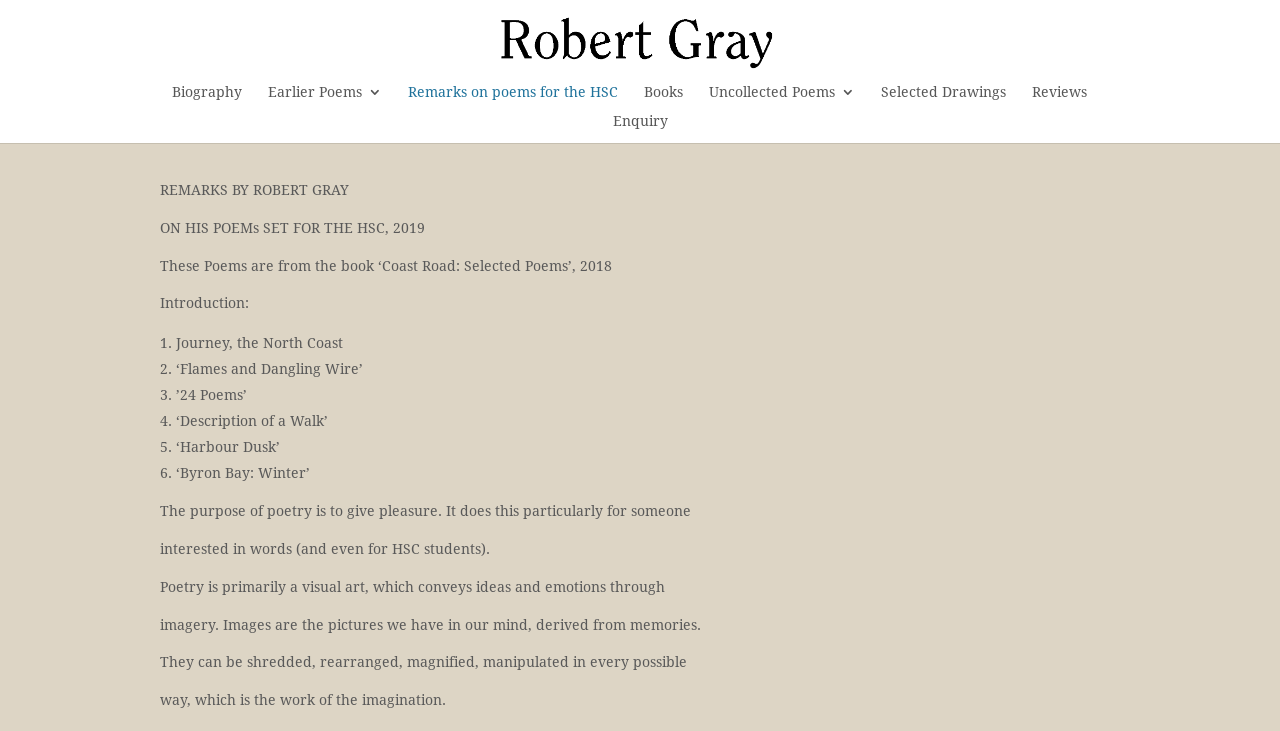Locate the bounding box coordinates of the clickable element to fulfill the following instruction: "Read remarks on poems for the HSC". Provide the coordinates as four float numbers between 0 and 1 in the format [left, top, right, bottom].

[0.318, 0.116, 0.482, 0.156]